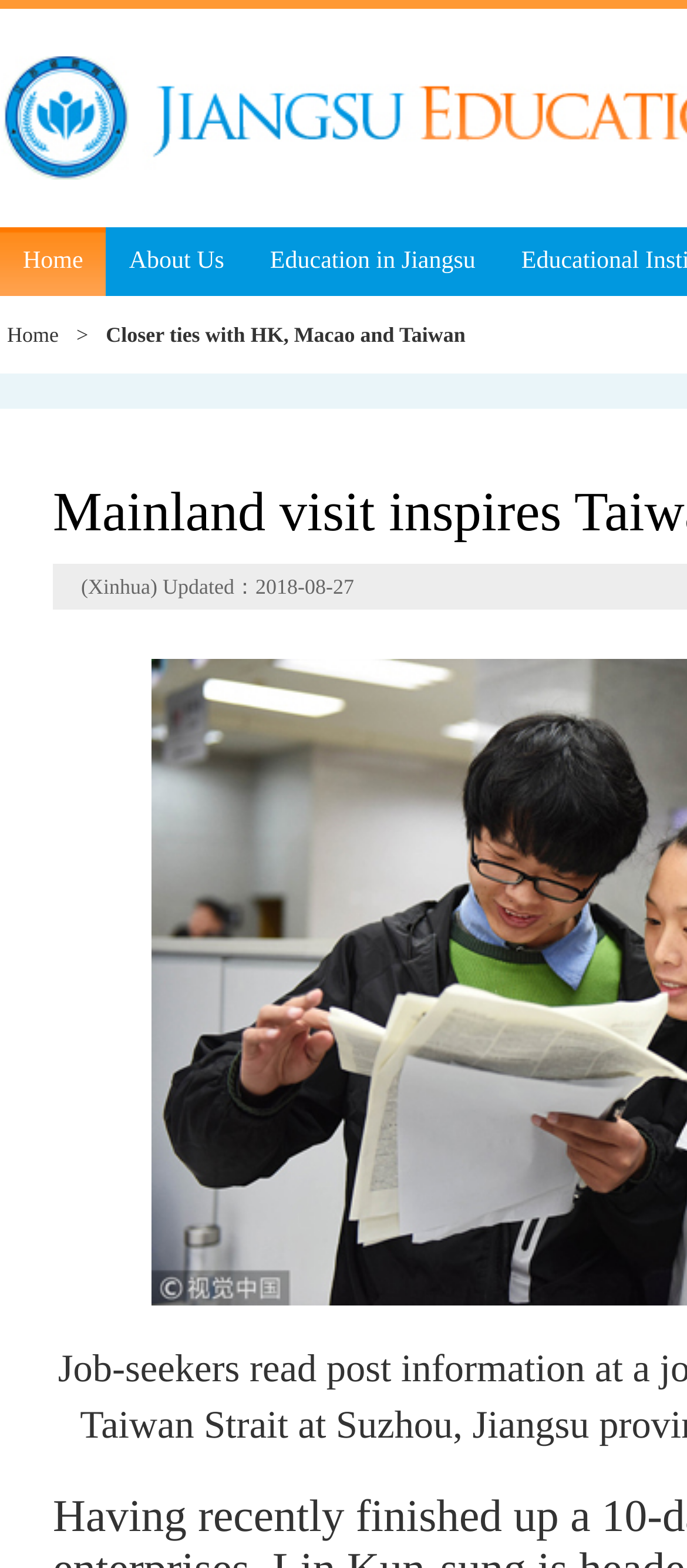Describe the webpage in detail, including text, images, and layout.

The webpage appears to be a news article or blog post. At the top, there are three headings: "Home", "About Us", and "Education in Jiangsu", which are likely navigation links. Below these headings, there is a link to "Home" and a greater-than symbol (>). 

The main content of the webpage starts with a title, "Closer ties with HK, Macao and Taiwan", which is positioned below the navigation links. This title is followed by a brief article or news snippet, which is not fully described in the accessibility tree. However, the article is dated "2018-08-27" according to the text "(Xinhua) Updated：2018-08-27" located below the title. 

The webpage also has a main title, "Mainland visit inspires Taiwan students", which is not explicitly positioned but likely serves as the title of the entire webpage.